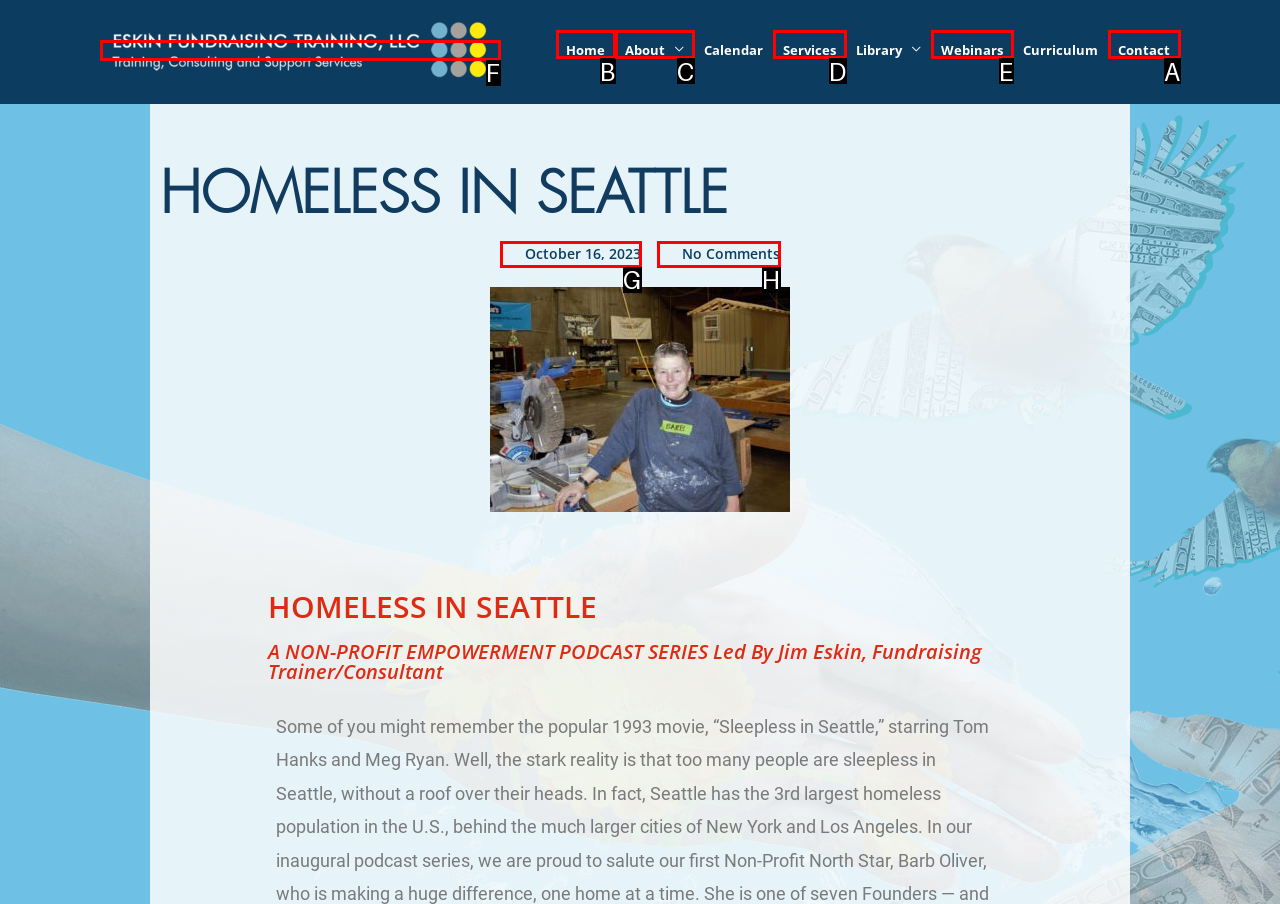Point out the HTML element I should click to achieve the following task: contact the organization Provide the letter of the selected option from the choices.

A